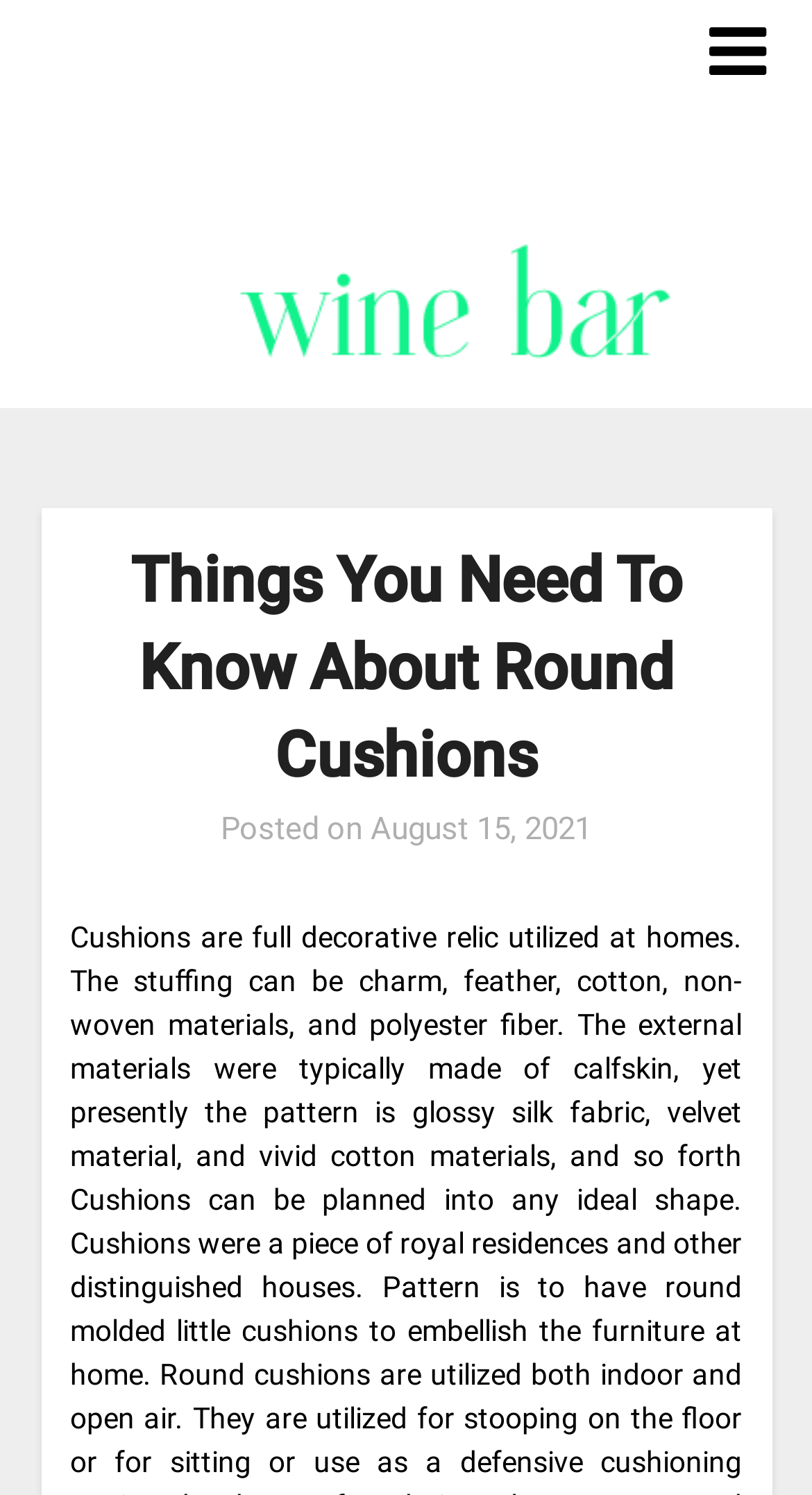What is the position of the logo?
Look at the image and respond with a one-word or short phrase answer.

Top left